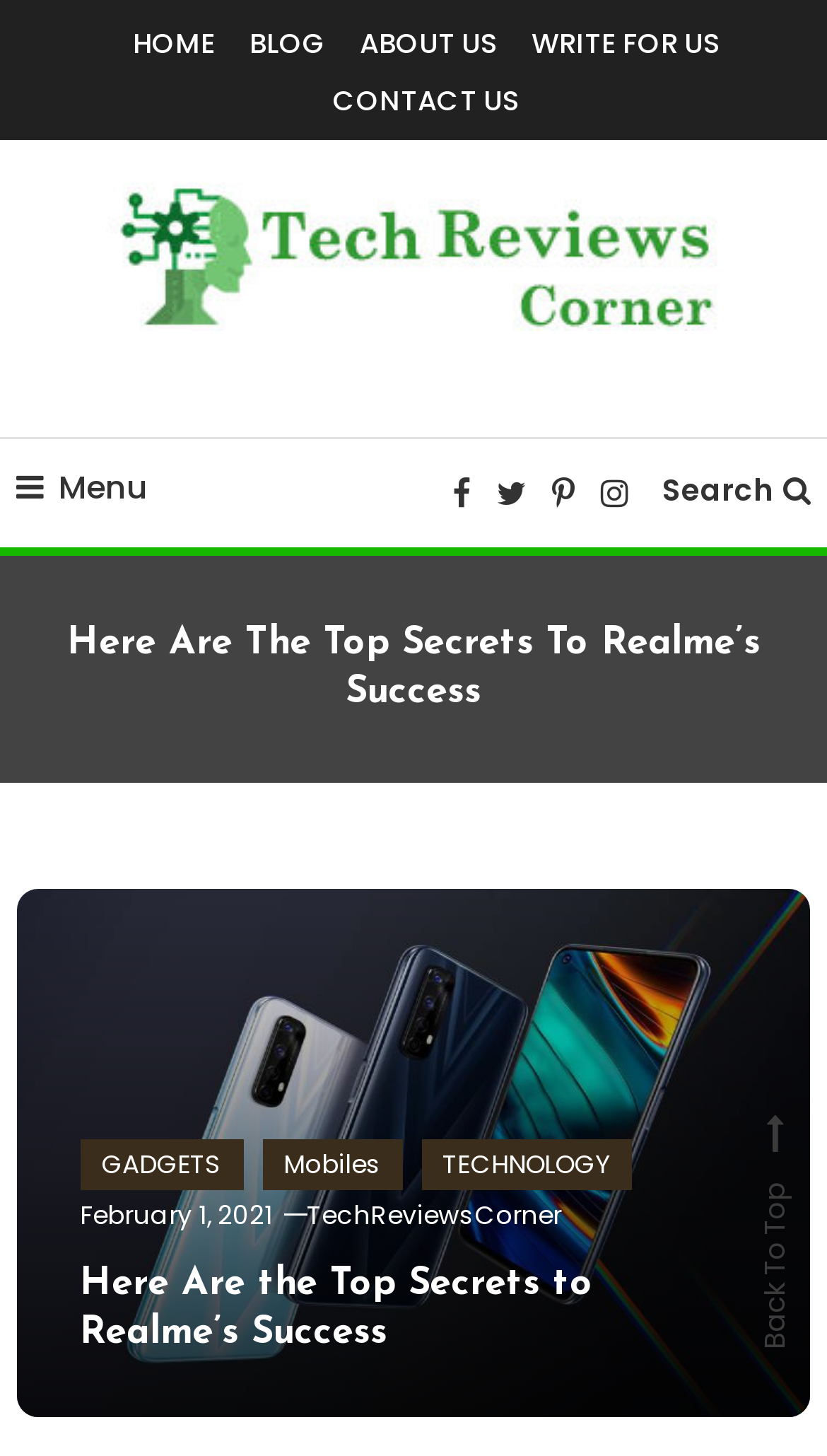Identify the bounding box coordinates for the element you need to click to achieve the following task: "View more sharing options". Provide the bounding box coordinates as four float numbers between 0 and 1, in the form [left, top, right, bottom].

None